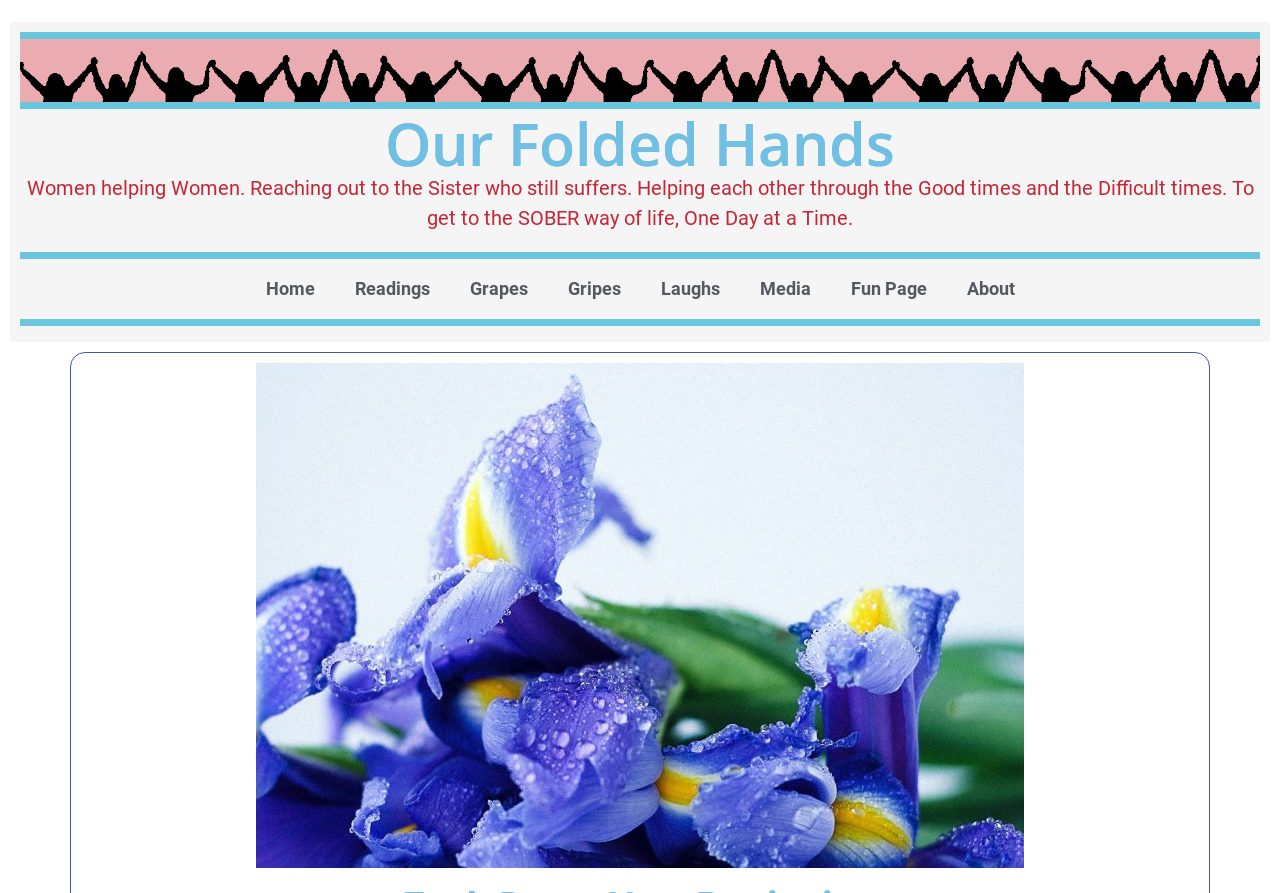What is the theme of the website?
Based on the image, answer the question with a single word or brief phrase.

Women helping Women